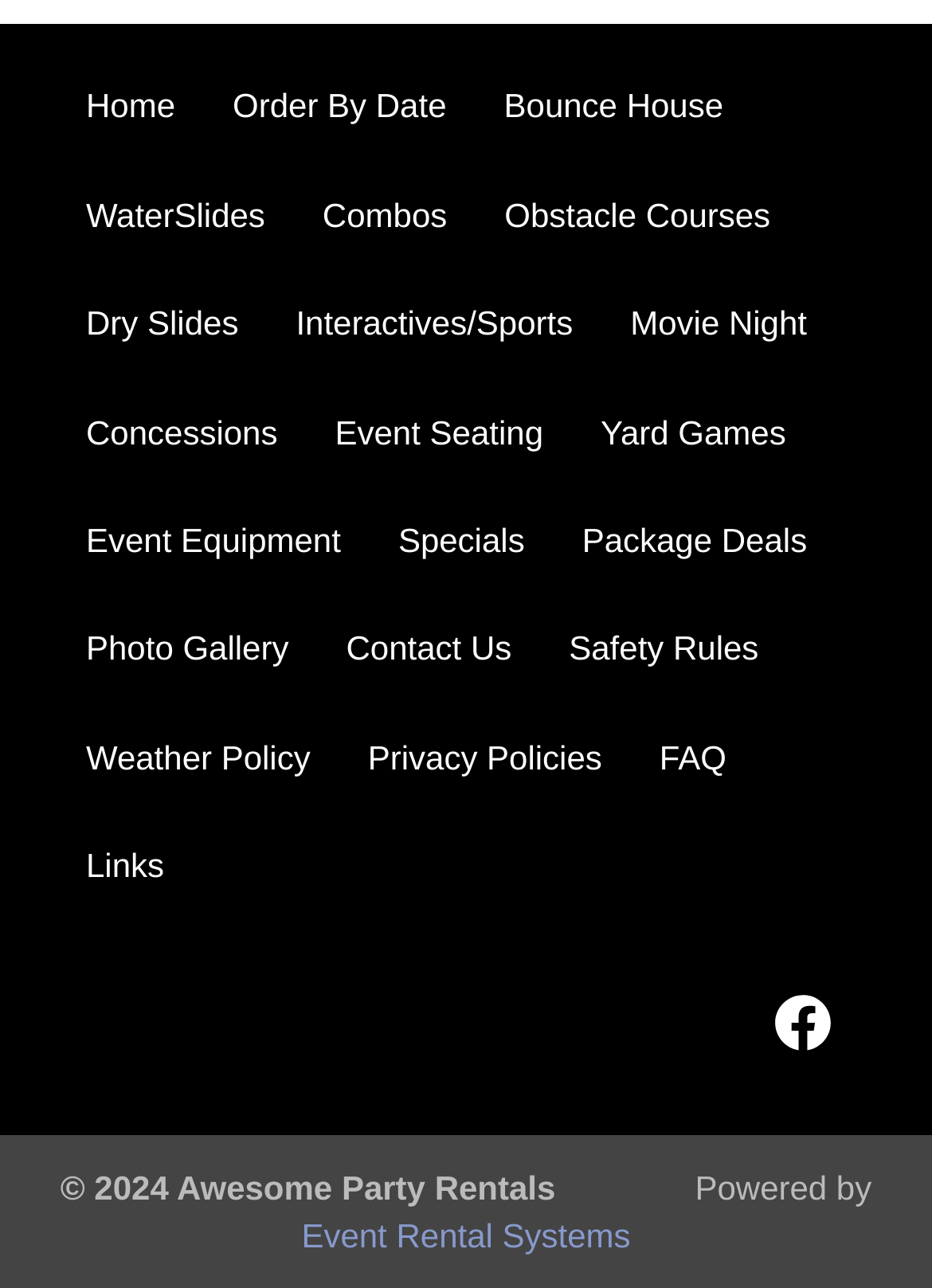Pinpoint the bounding box coordinates of the area that should be clicked to complete the following instruction: "contact us". The coordinates must be given as four float numbers between 0 and 1, i.e., [left, top, right, bottom].

[0.371, 0.489, 0.549, 0.518]